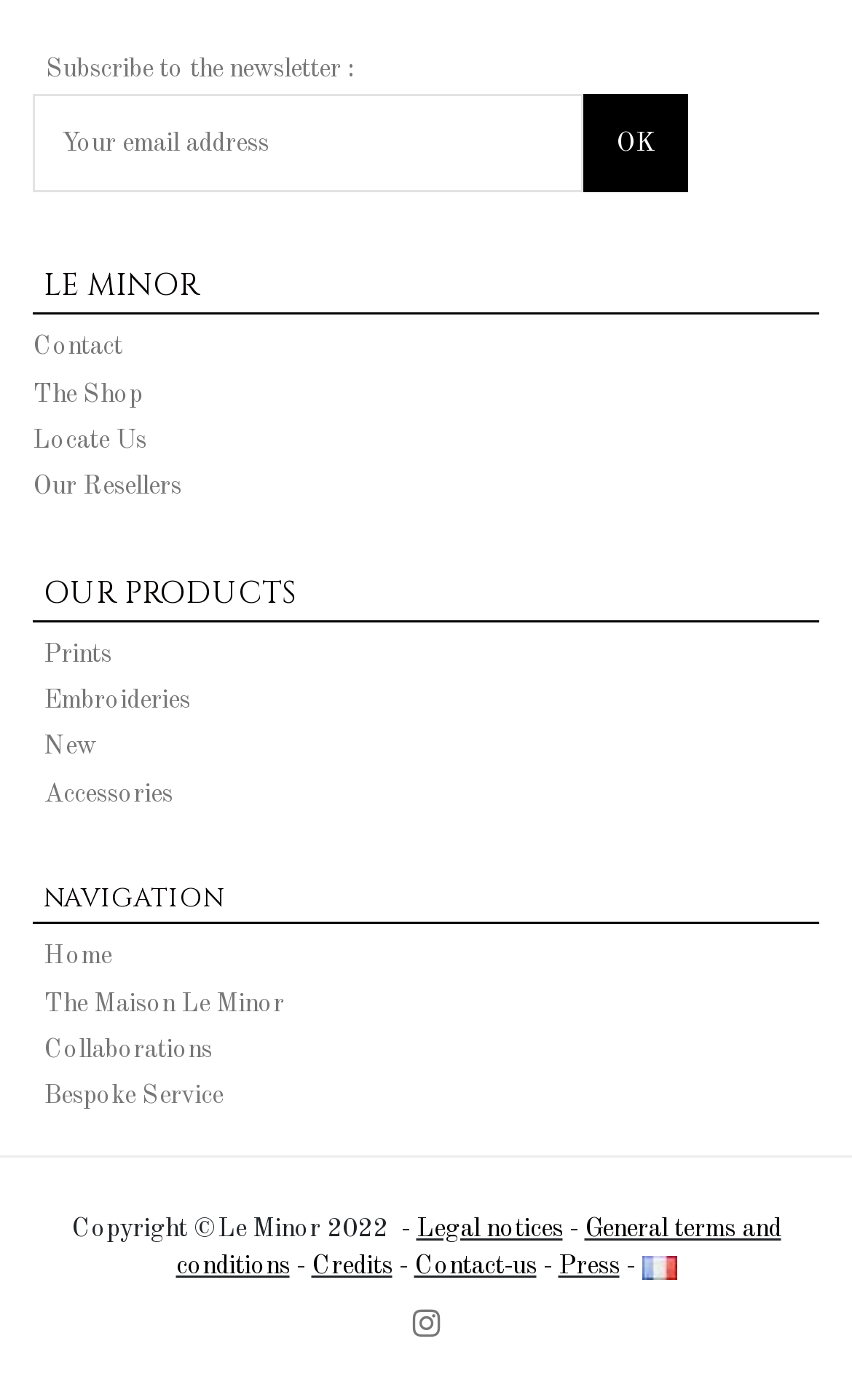What is the name of the website?
Look at the image and answer the question using a single word or phrase.

LE MINOR